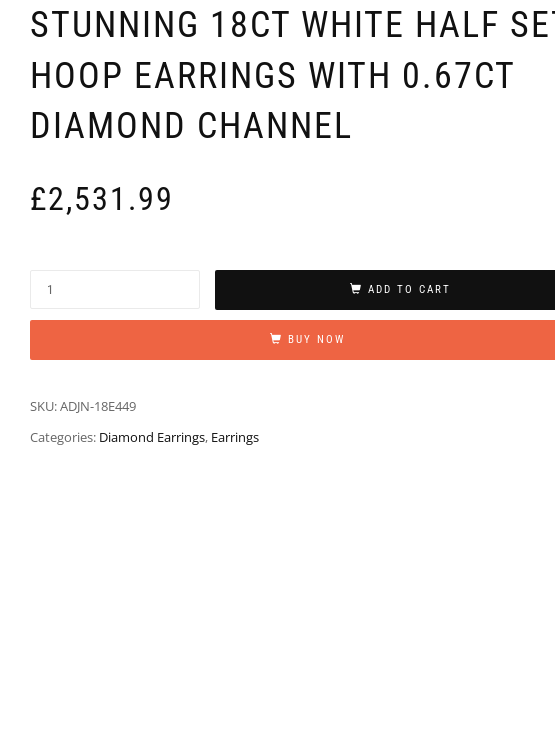What is the total price of the earrings?
Use the image to answer the question with a single word or phrase.

£2,531.99